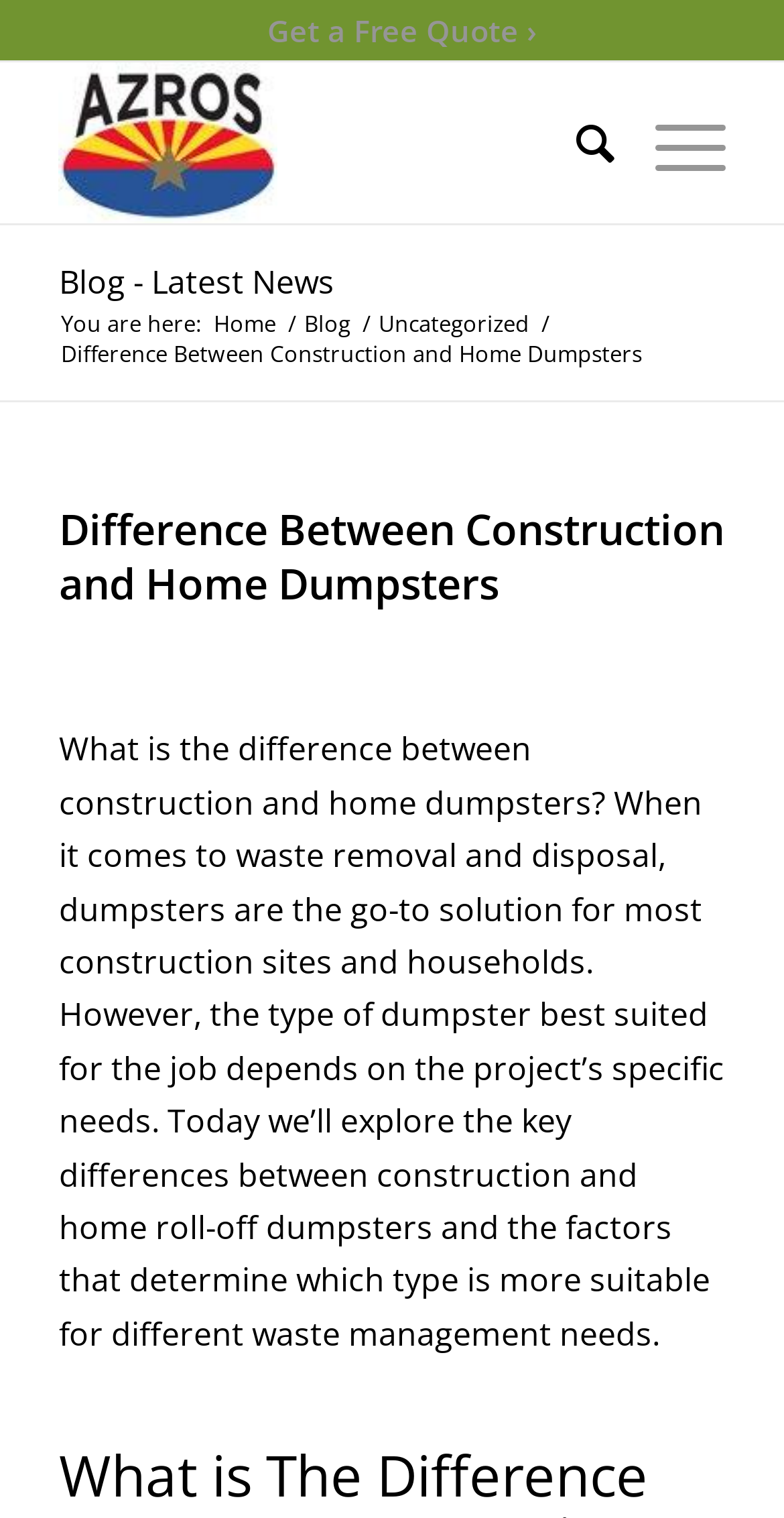Determine the bounding box coordinates of the target area to click to execute the following instruction: "Read the latest news."

[0.075, 0.171, 0.426, 0.2]